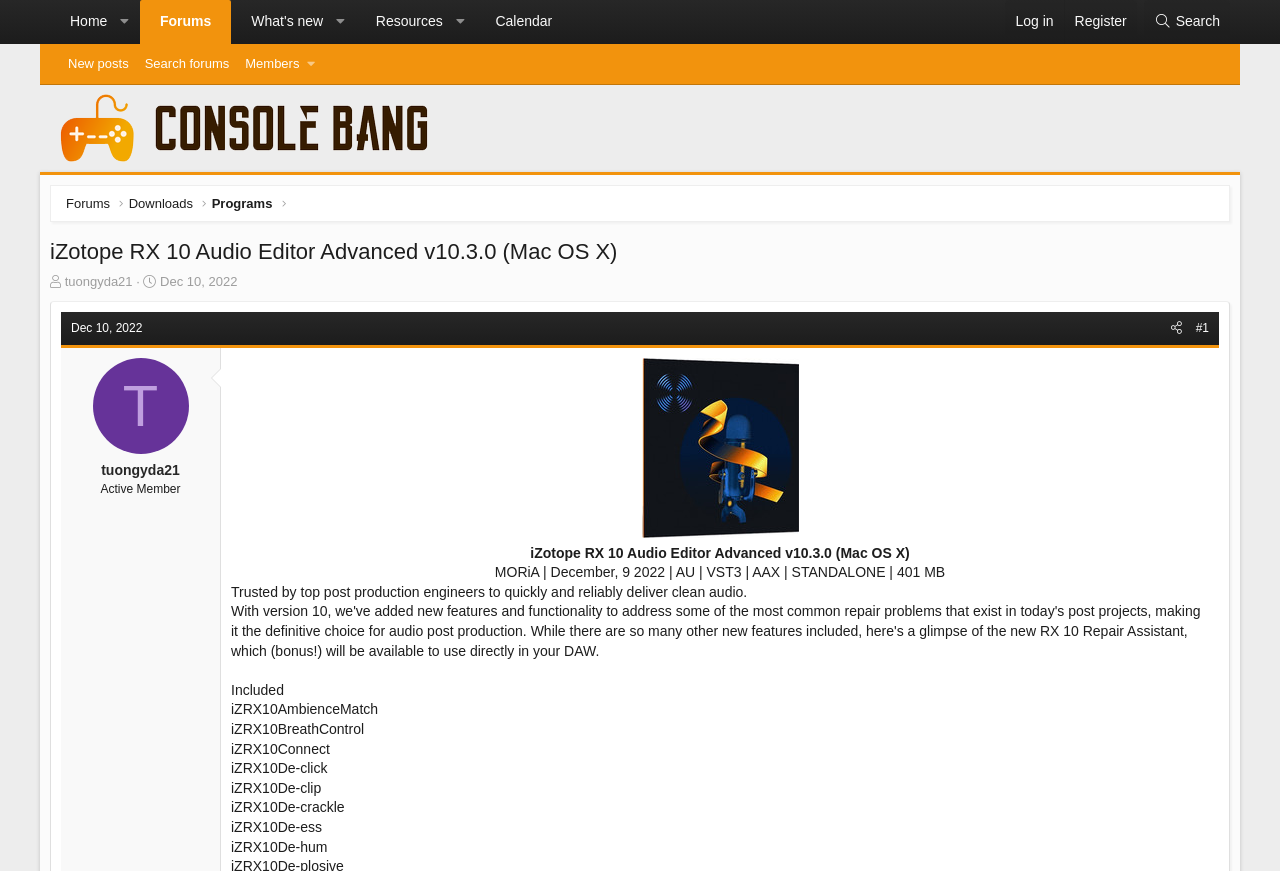Highlight the bounding box coordinates of the element that should be clicked to carry out the following instruction: "Search for something". The coordinates must be given as four float numbers ranging from 0 to 1, i.e., [left, top, right, bottom].

[0.894, 0.0, 0.961, 0.05]